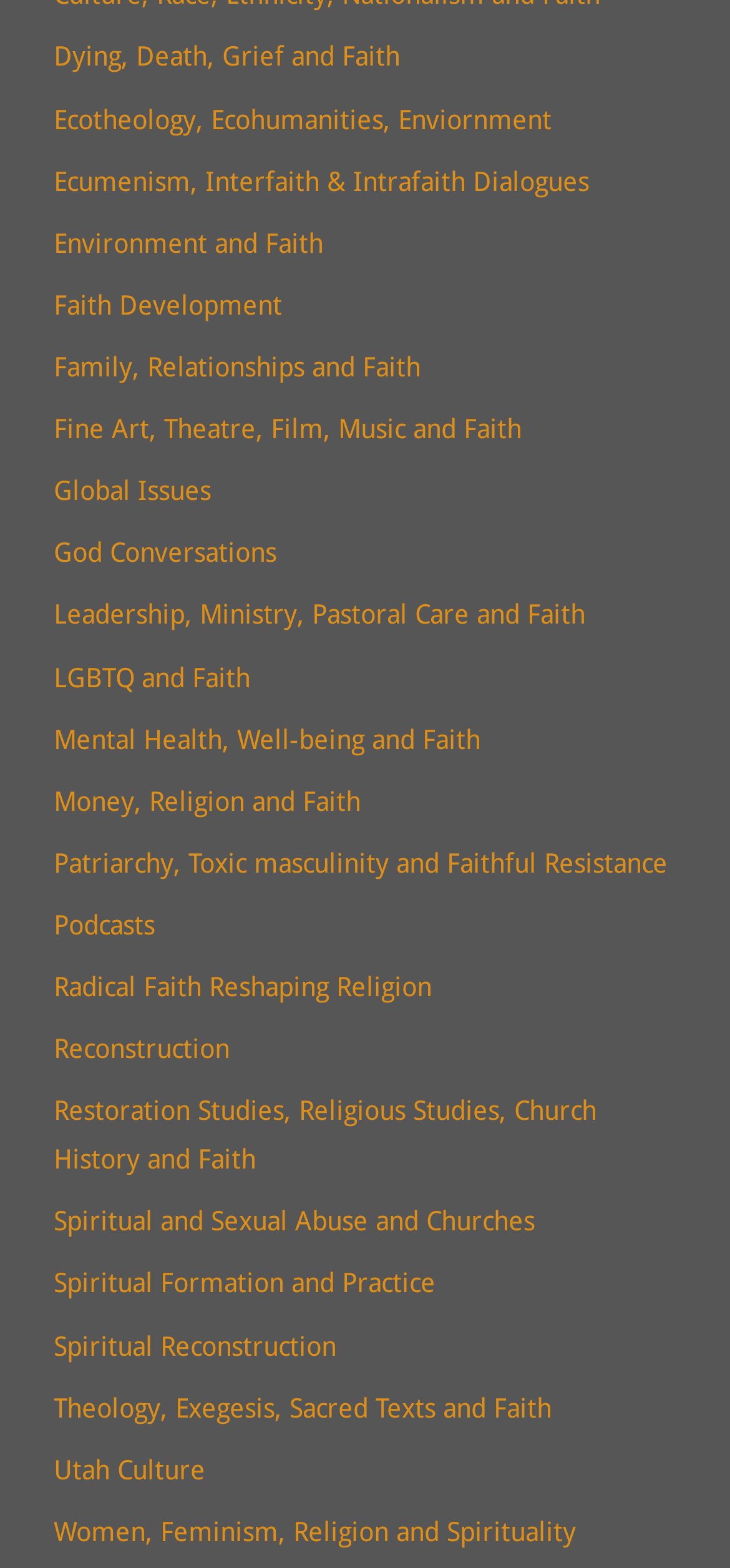Determine the bounding box coordinates of the section to be clicked to follow the instruction: "Explore Dying, Death, Grief and Faith". The coordinates should be given as four float numbers between 0 and 1, formatted as [left, top, right, bottom].

[0.074, 0.027, 0.548, 0.046]